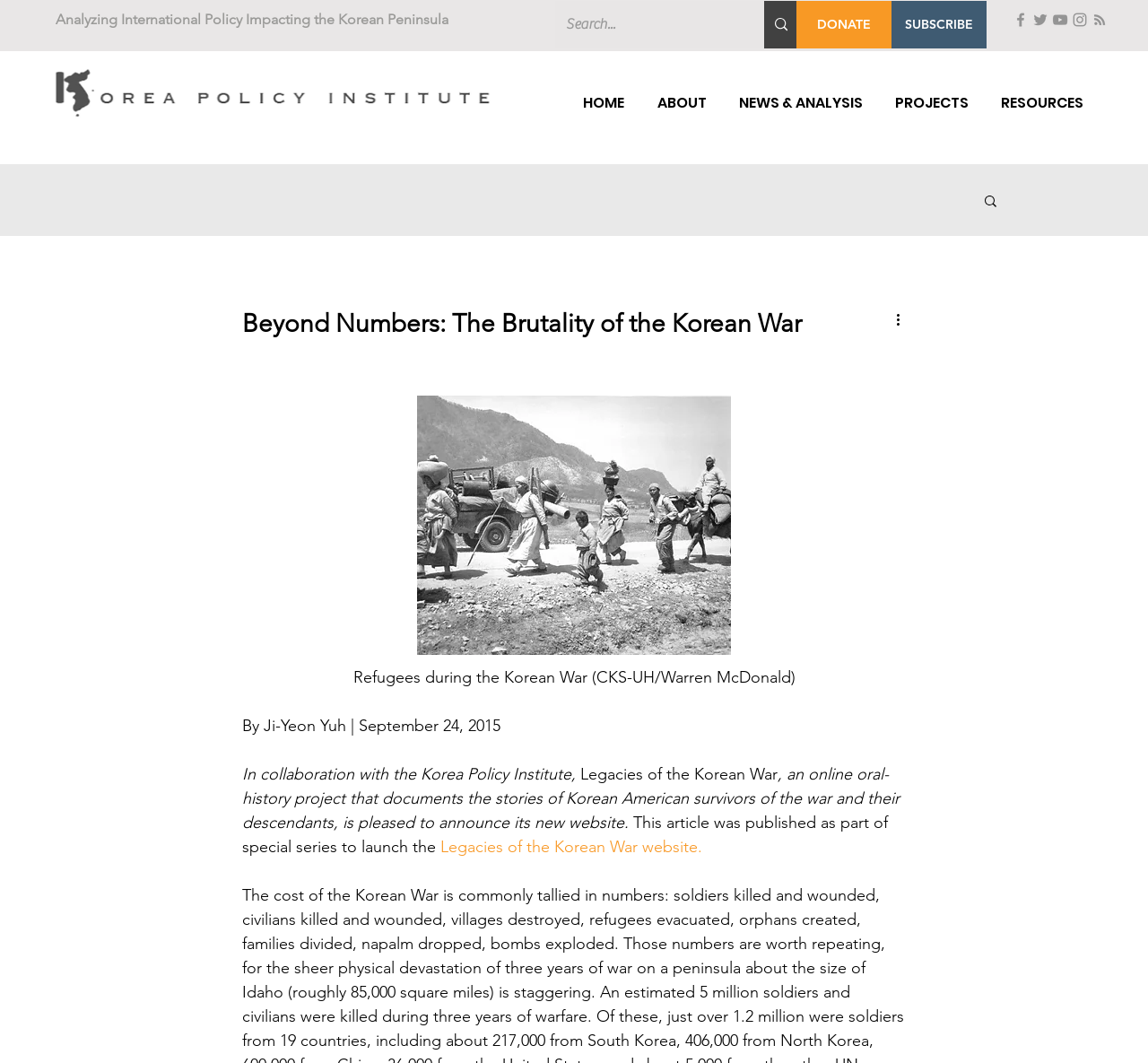By analyzing the image, answer the following question with a detailed response: Who is the author of this article?

I found the author's name by looking at the static text element that says 'By Ji-Yeon Yuh | September 24, 2015'.